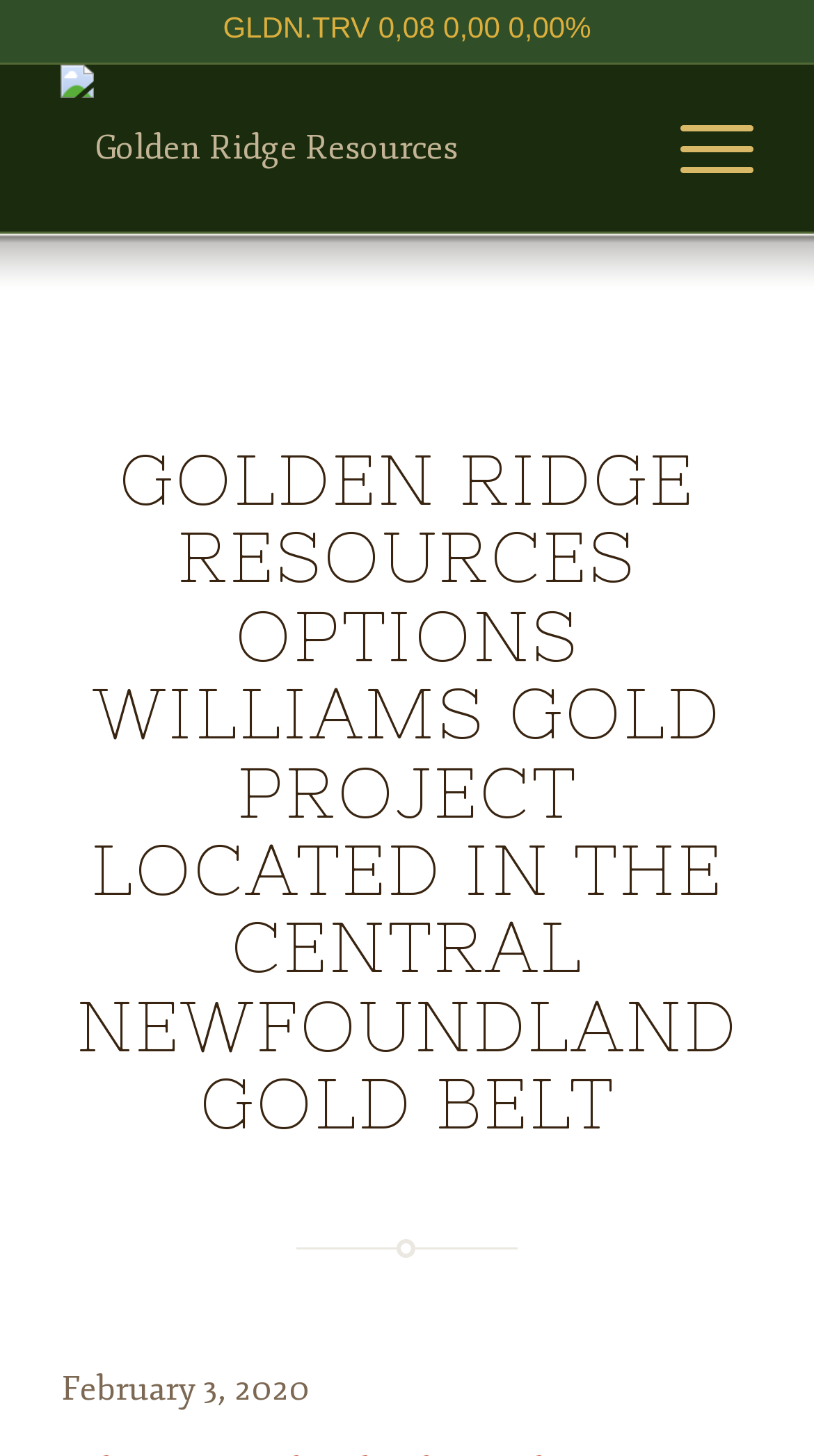Offer a thorough description of the webpage.

The webpage is about Golden Ridge Resources, a company involved in the Williams Gold Project located in the Central Newfoundland Gold Belt. At the top-left corner, there is a logo of Golden Ridge Resources, which is an image linked to the company's website. Next to the logo, there is a heading that repeats the title of the webpage, "GOLDEN RIDGE RESOURCES OPTIONS WILLIAMS GOLD PROJECT LOCATED IN THE CENTRAL NEWFOUNDLAND GOLD BELT". 

On the top-right corner, there is a menu item labeled "Menu". Below the logo and the heading, there is a table with a single row that spans across the page. On the left side of the table, there is a link to Golden Ridge Resources, and on the right side, there is a stock quote "GLDN.TRV" with its last trade information, including the date and time, which is June 10, 2024, US/Eastern time zone. 

At the bottom-left corner, there is a static text "February 3, 2020", which appears to be a date related to the project or the company. Overall, the webpage seems to provide information about Golden Ridge Resources and its involvement in the Williams Gold Project.